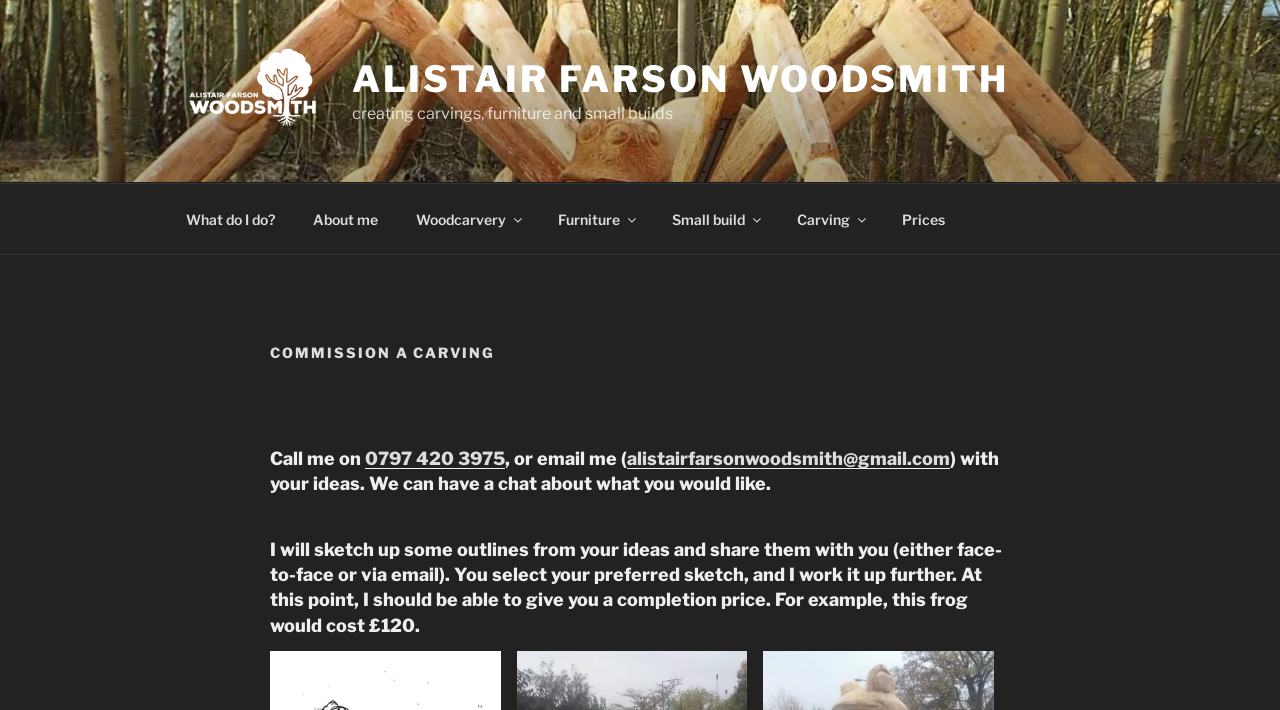Locate the bounding box coordinates of the element you need to click to accomplish the task described by this instruction: "Email Alistair Farson Woodsmith".

[0.49, 0.631, 0.742, 0.661]